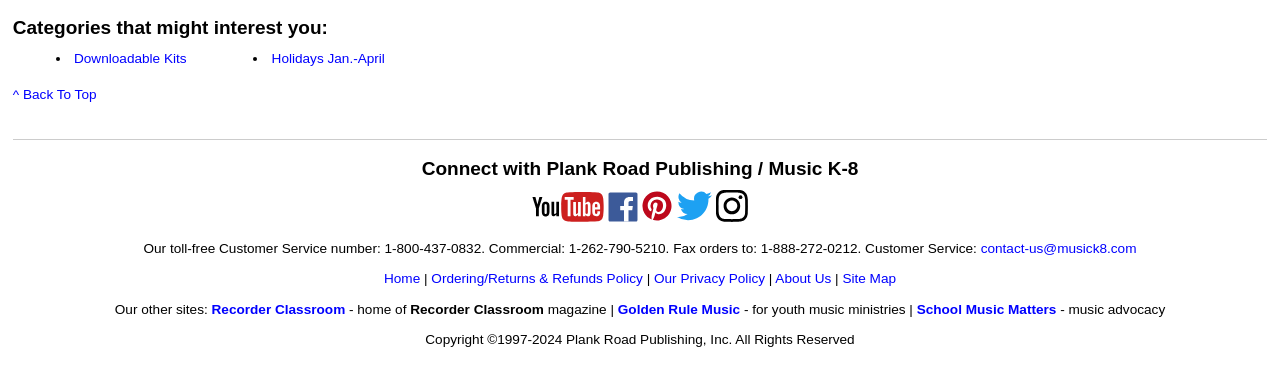Find the bounding box coordinates of the clickable area required to complete the following action: "Contact customer service".

[0.766, 0.654, 0.888, 0.695]